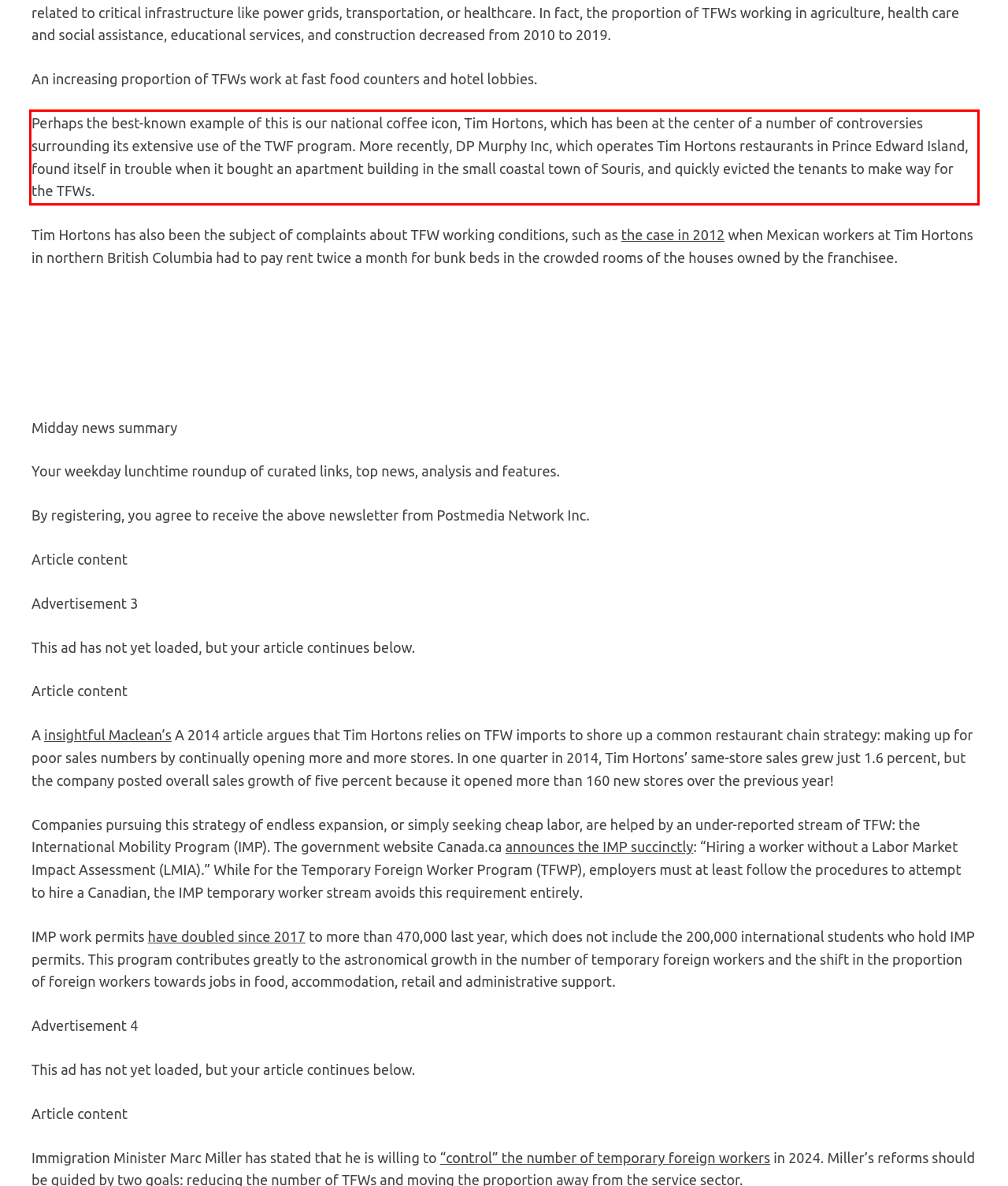Please examine the screenshot of the webpage and read the text present within the red rectangle bounding box.

Perhaps the best-known example of this is our national coffee icon, Tim Hortons, which has been at the center of a number of controversies surrounding its extensive use of the TWF program. More recently, DP Murphy Inc, which operates Tim Hortons restaurants in Prince Edward Island, found itself in trouble when it bought an apartment building in the small coastal town of Souris, and quickly evicted the tenants to make way for the TFWs.